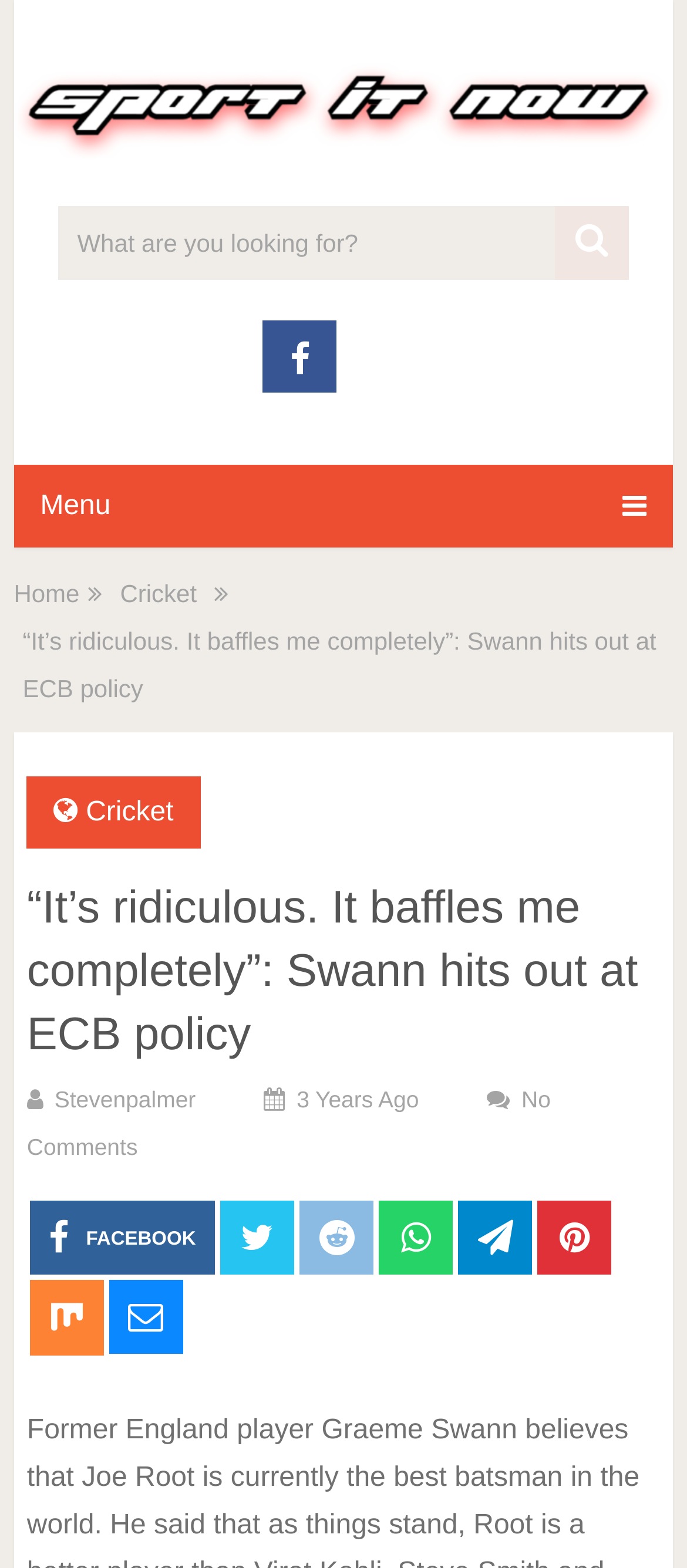Can you specify the bounding box coordinates for the region that should be clicked to fulfill this instruction: "Share on Facebook".

[0.043, 0.766, 0.313, 0.813]